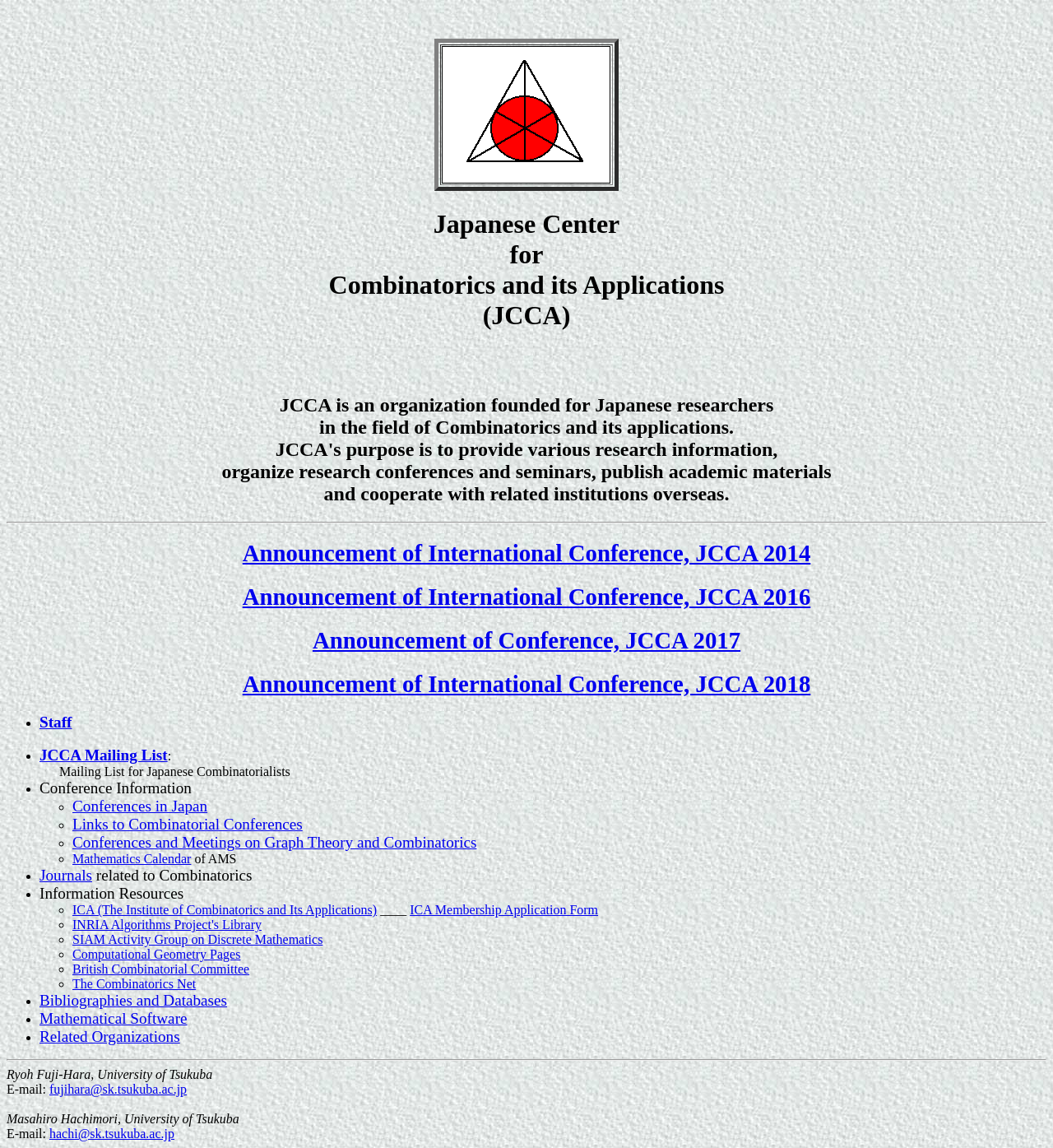Locate the bounding box coordinates of the element I should click to achieve the following instruction: "Contact Ryoh Fuji-Hara via email".

[0.047, 0.943, 0.177, 0.955]